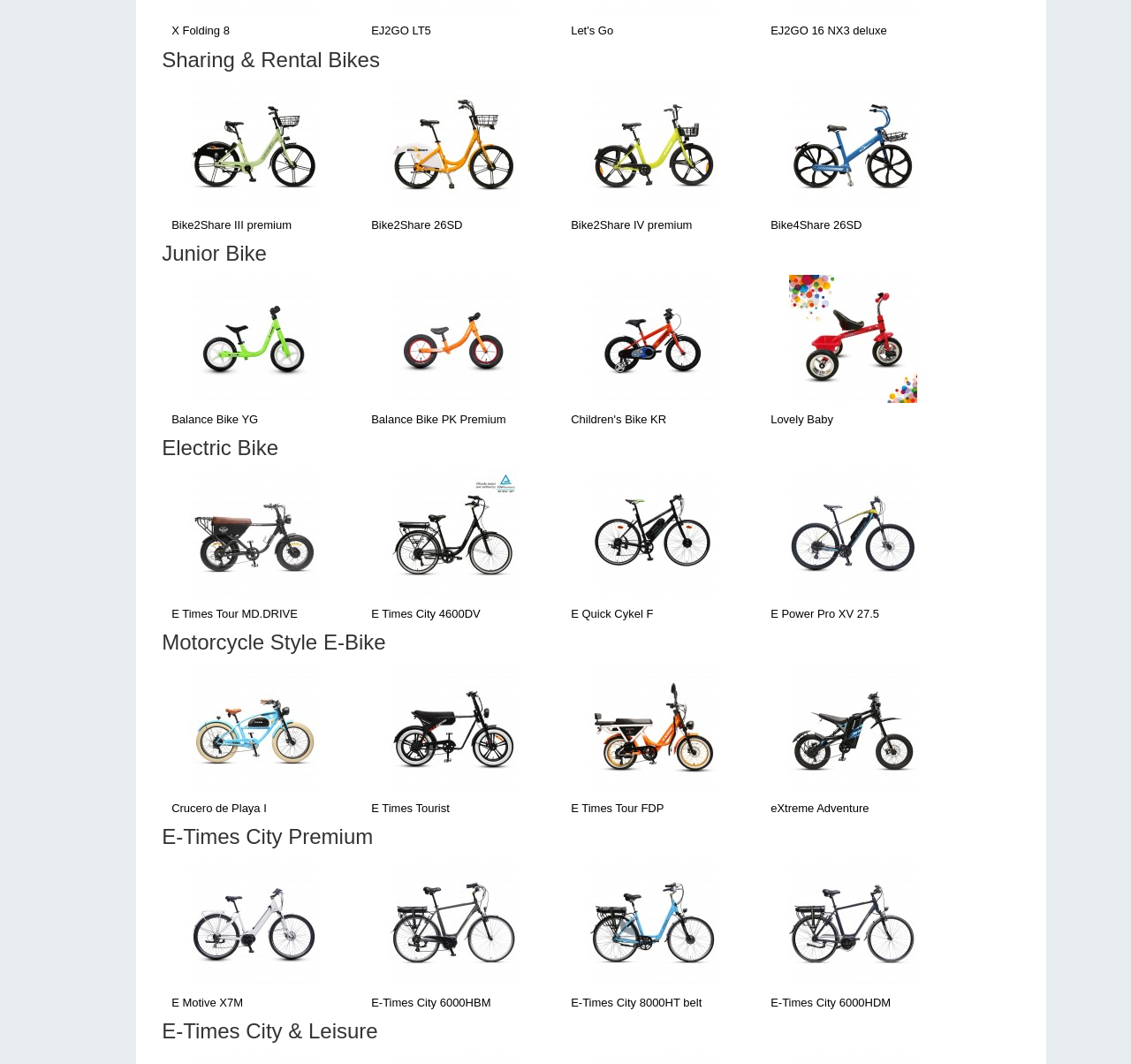Show the bounding box coordinates of the element that should be clicked to complete the task: "Check the 'E Times Tour MD.DRIVE' electric bike".

[0.143, 0.495, 0.307, 0.506]